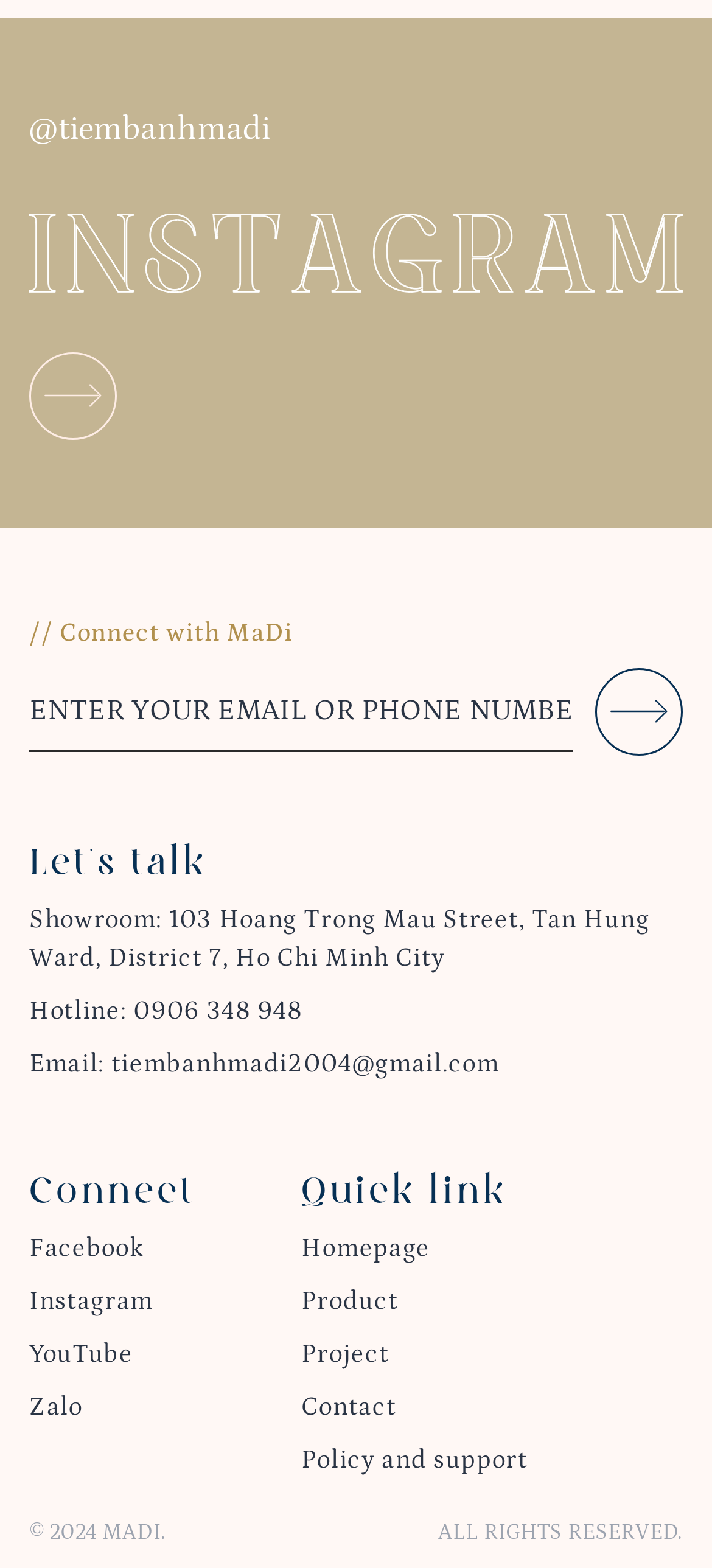What is the name of the person or entity mentioned in the footer?
Answer briefly with a single word or phrase based on the image.

MaDi